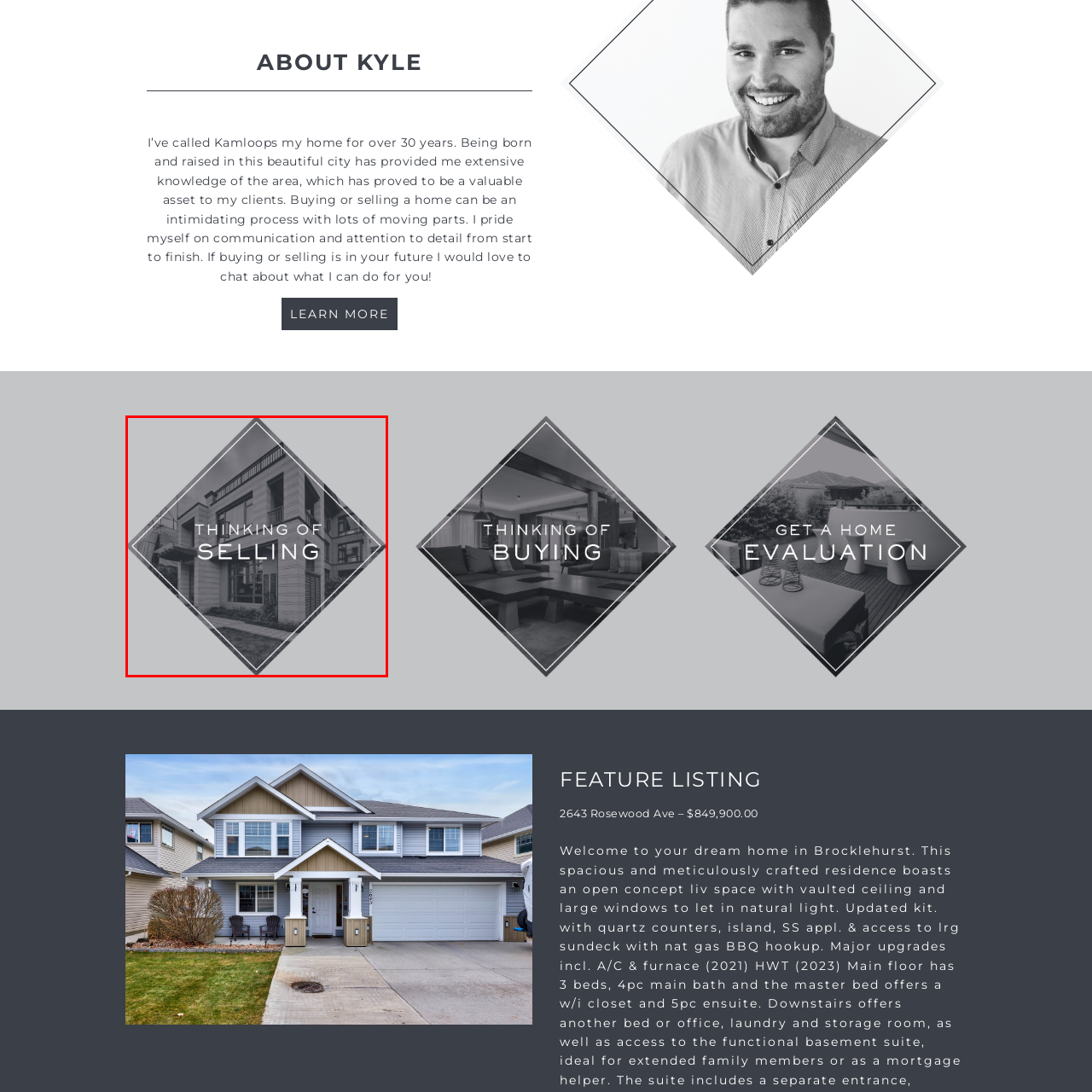Thoroughly describe the scene captured inside the red-bordered section of the image.

The image features a modern residential property displayed prominently within a diamond-shaped graphic. Bold, white text overlays the image, stating "THINKING OF SELLING." The design conveys a sense of sophistication and professionalism, targeting individuals who may be considering putting their homes on the market. This visual serves as a compelling invitation for potential sellers to explore their options and engage in the real estate process, emphasizing the importance of expert guidance in navigating the complexities of selling a home. The sleek architectural details of the house are subtly showcased, aligning with the overall theme of real estate services in Kamloops.